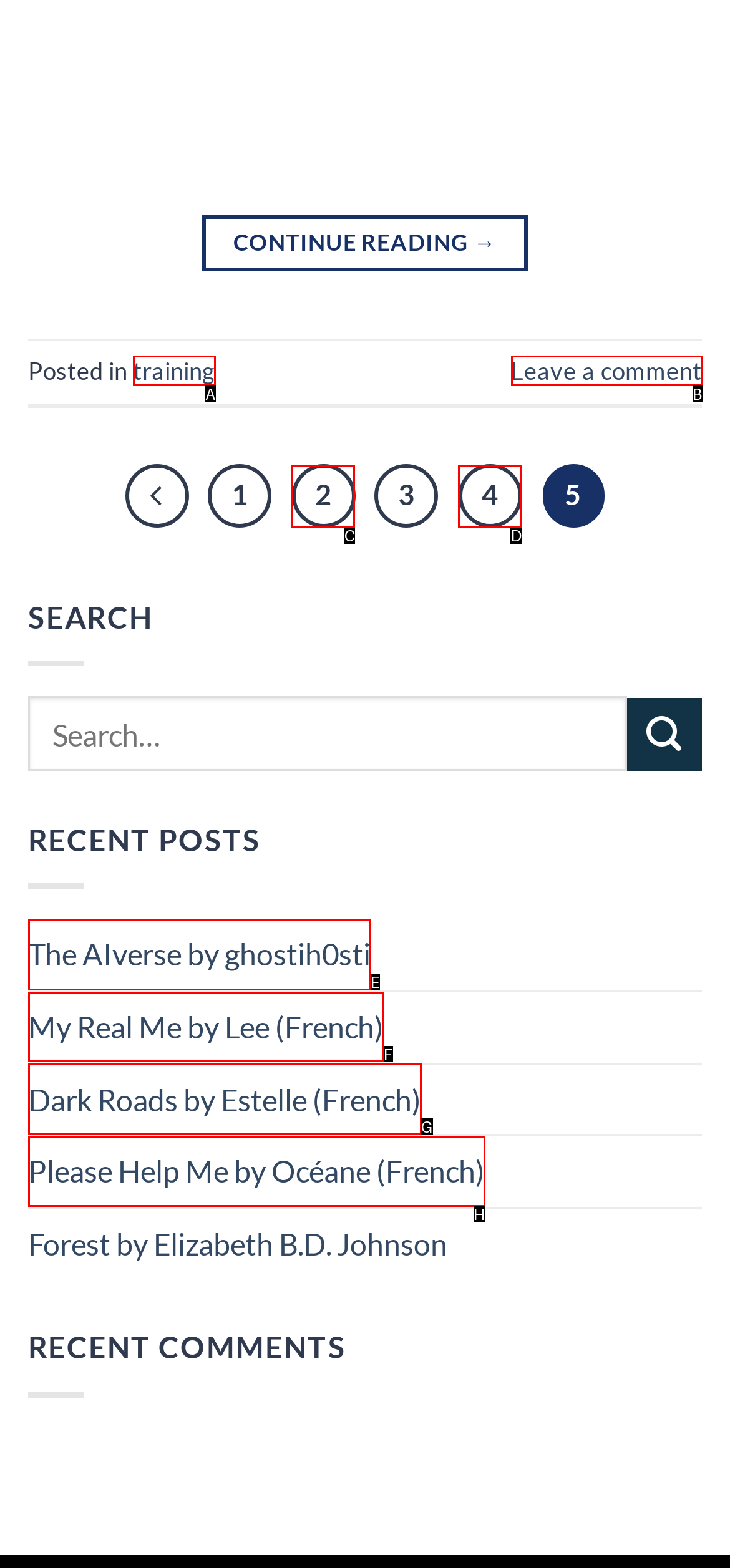Choose the HTML element that aligns with the description: Leave a comment. Indicate your choice by stating the letter.

B